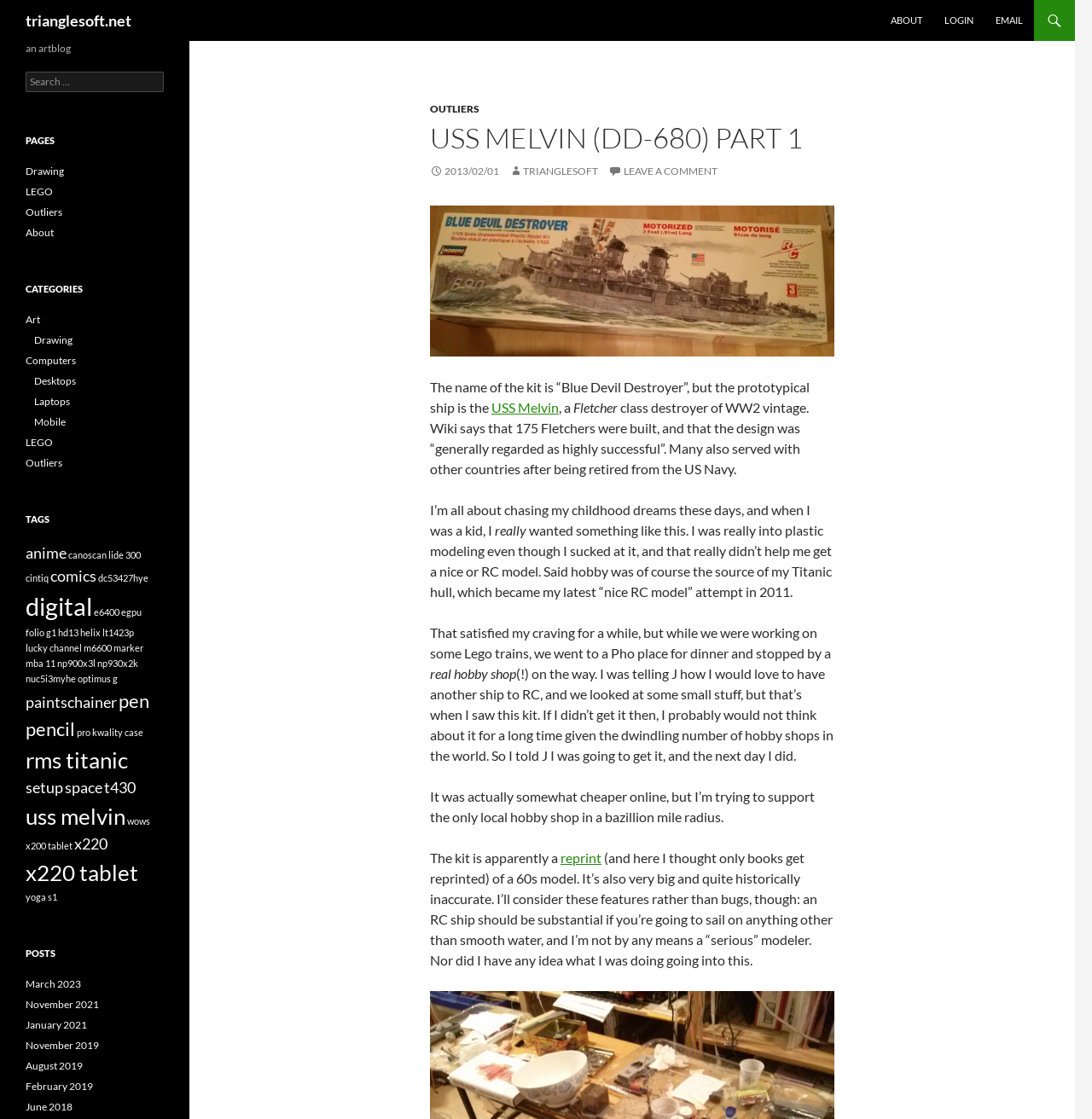Please find the bounding box coordinates for the clickable element needed to perform this instruction: "search for something".

[0.023, 0.064, 0.15, 0.082]